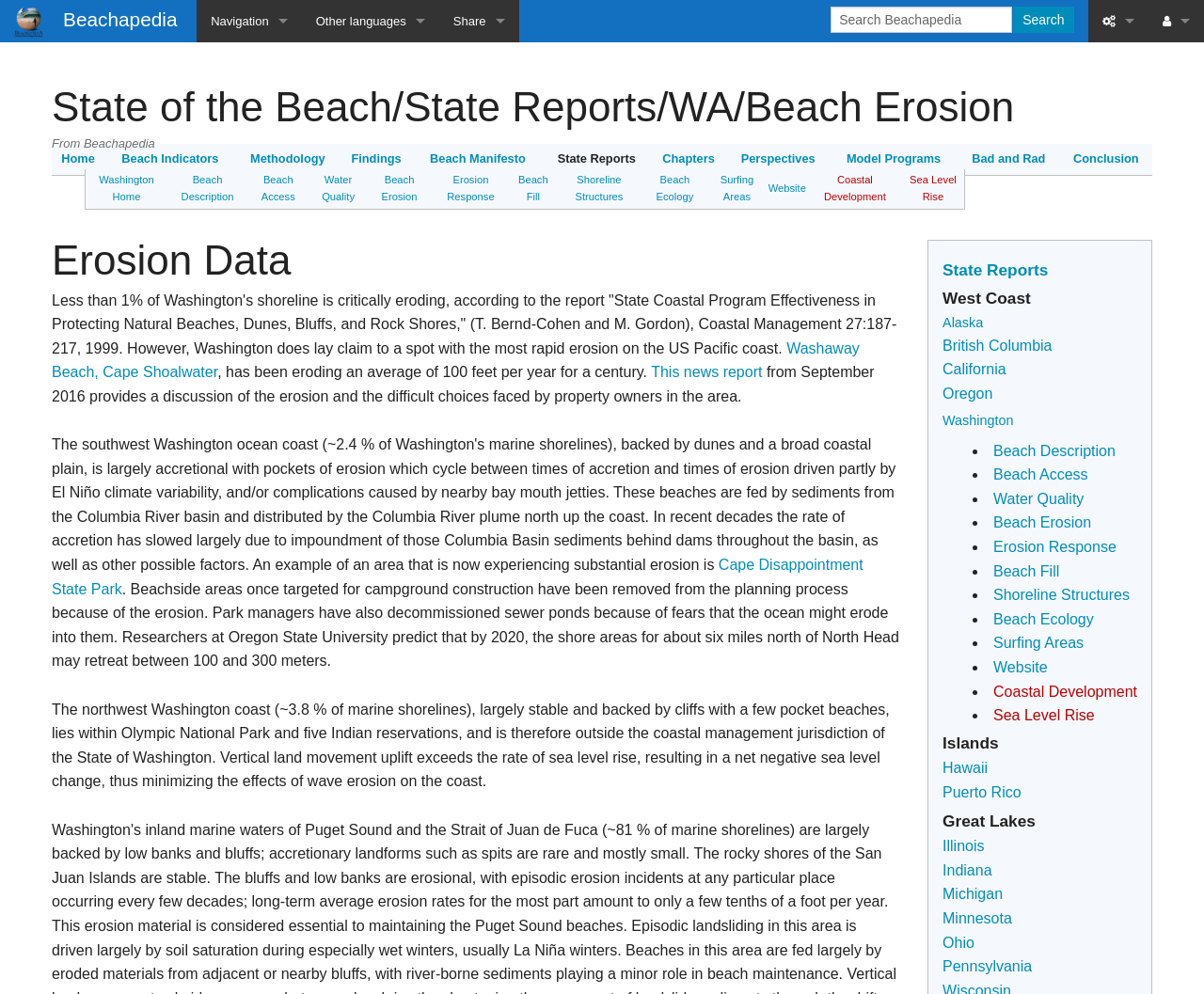Please study the image and answer the question comprehensively:
What is the title of the second table?

I looked at the second table and found that it does not have a title. The table contains information about Washington Home, Beach Description, Beach Access, and other related topics.